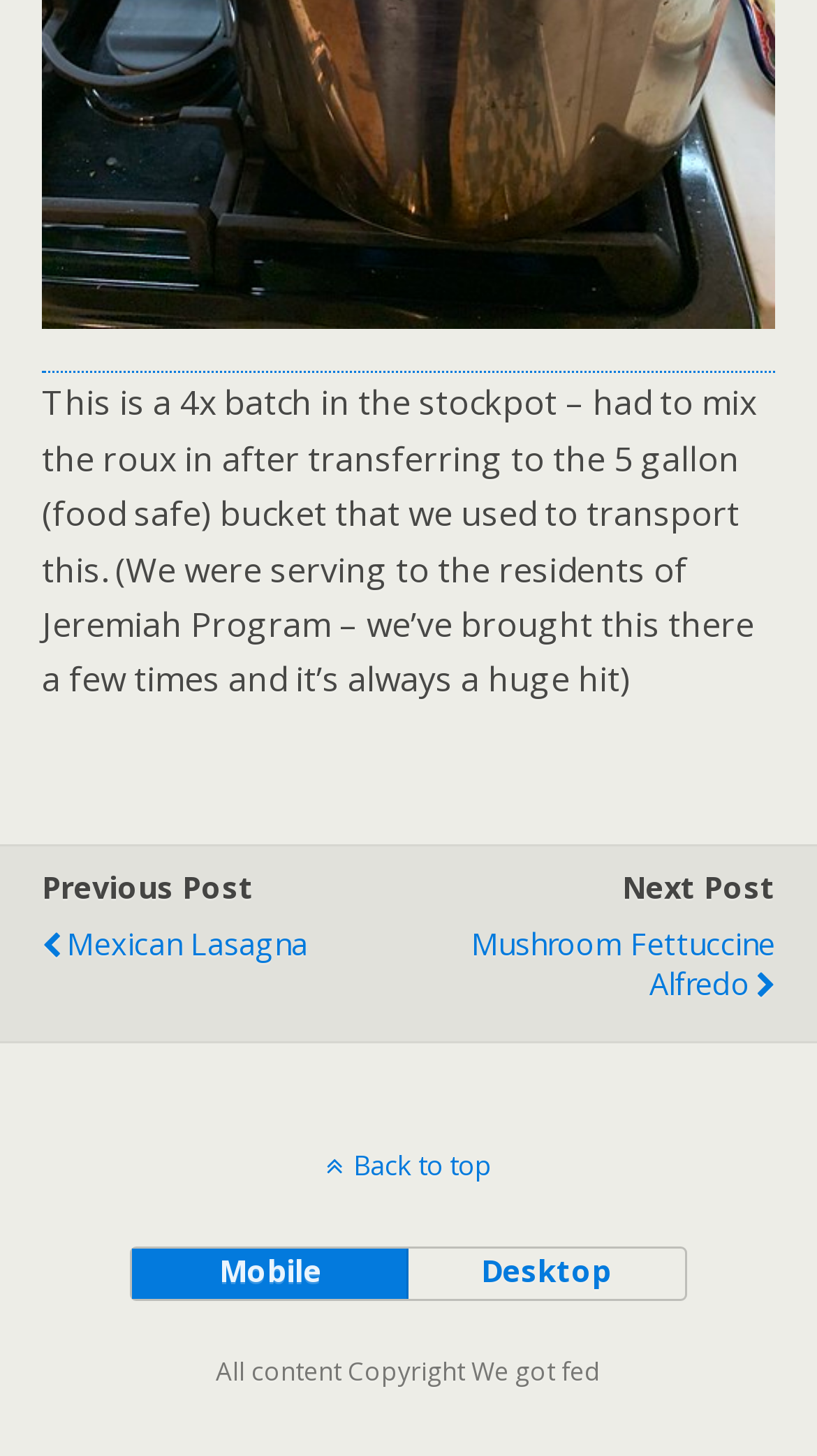What are the two options for viewing the website?
Please provide a detailed answer to the question.

The webpage provides two buttons, 'Mobile' and 'Desktop', which suggest that users can choose to view the website in a mobile-friendly or desktop-friendly layout, depending on their device or preference.